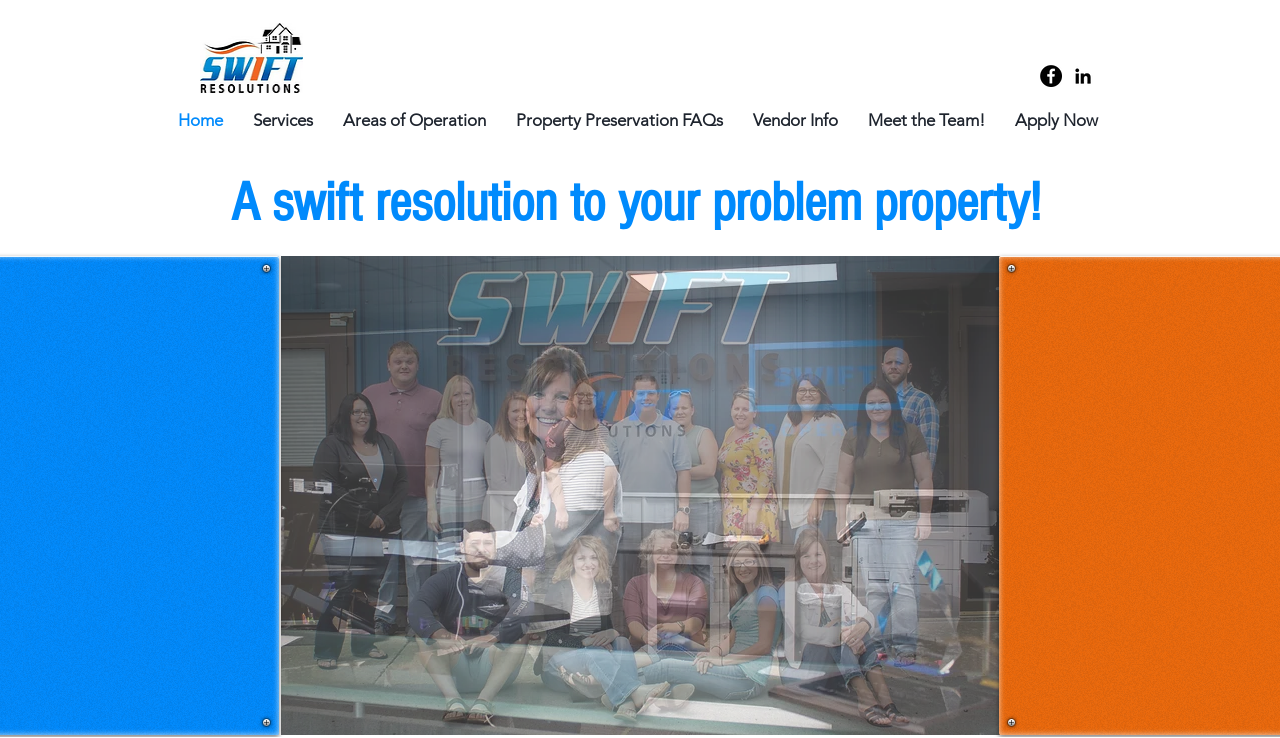Determine the bounding box coordinates of the section to be clicked to follow the instruction: "Apply for a job now". The coordinates should be given as four float numbers between 0 and 1, formatted as [left, top, right, bottom].

[0.781, 0.129, 0.87, 0.196]